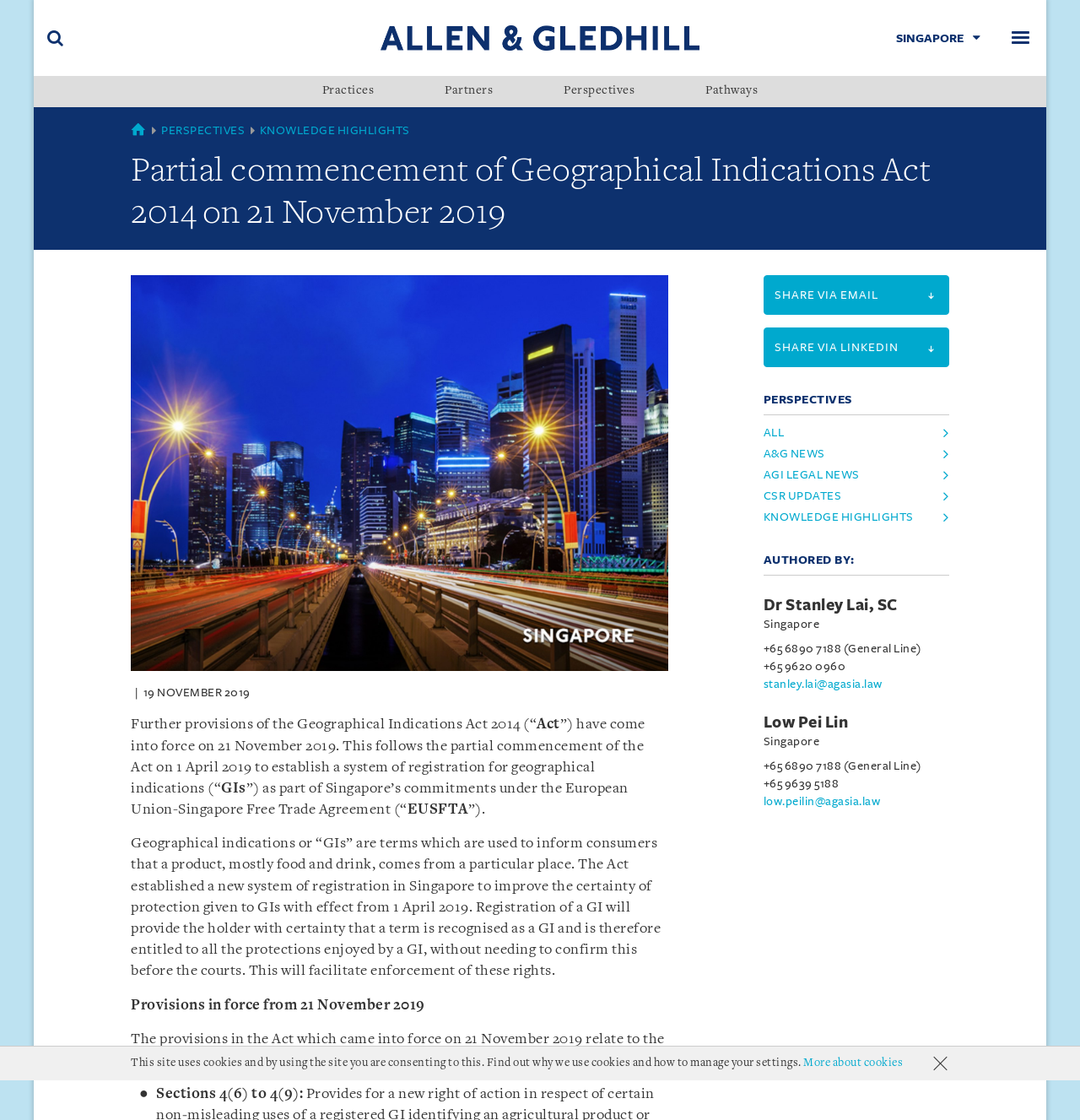Determine the bounding box coordinates for the area you should click to complete the following instruction: "Go to About Us page".

[0.833, 0.068, 0.969, 0.096]